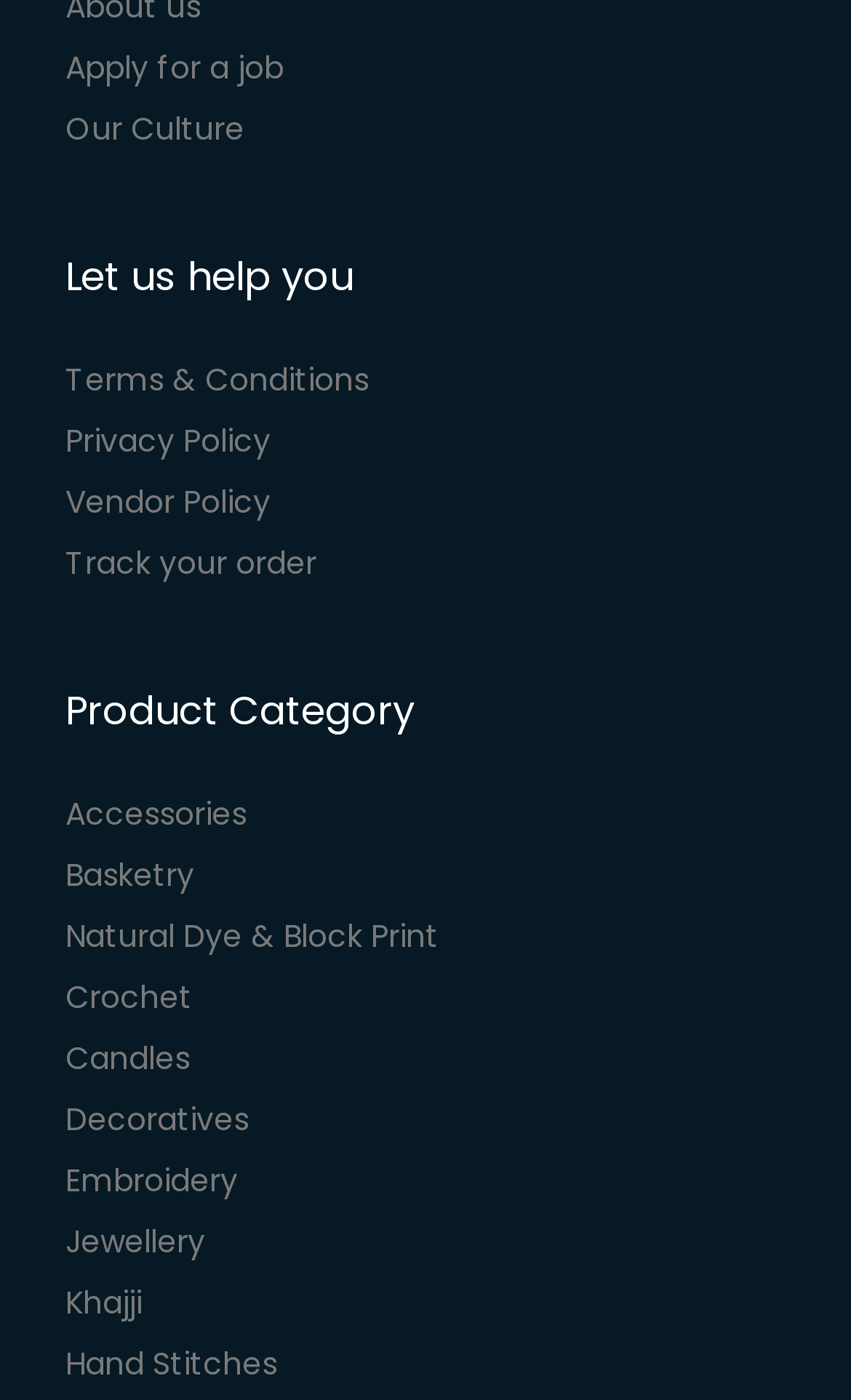Please specify the coordinates of the bounding box for the element that should be clicked to carry out this instruction: "Track your order". The coordinates must be four float numbers between 0 and 1, formatted as [left, top, right, bottom].

[0.077, 0.386, 0.372, 0.418]